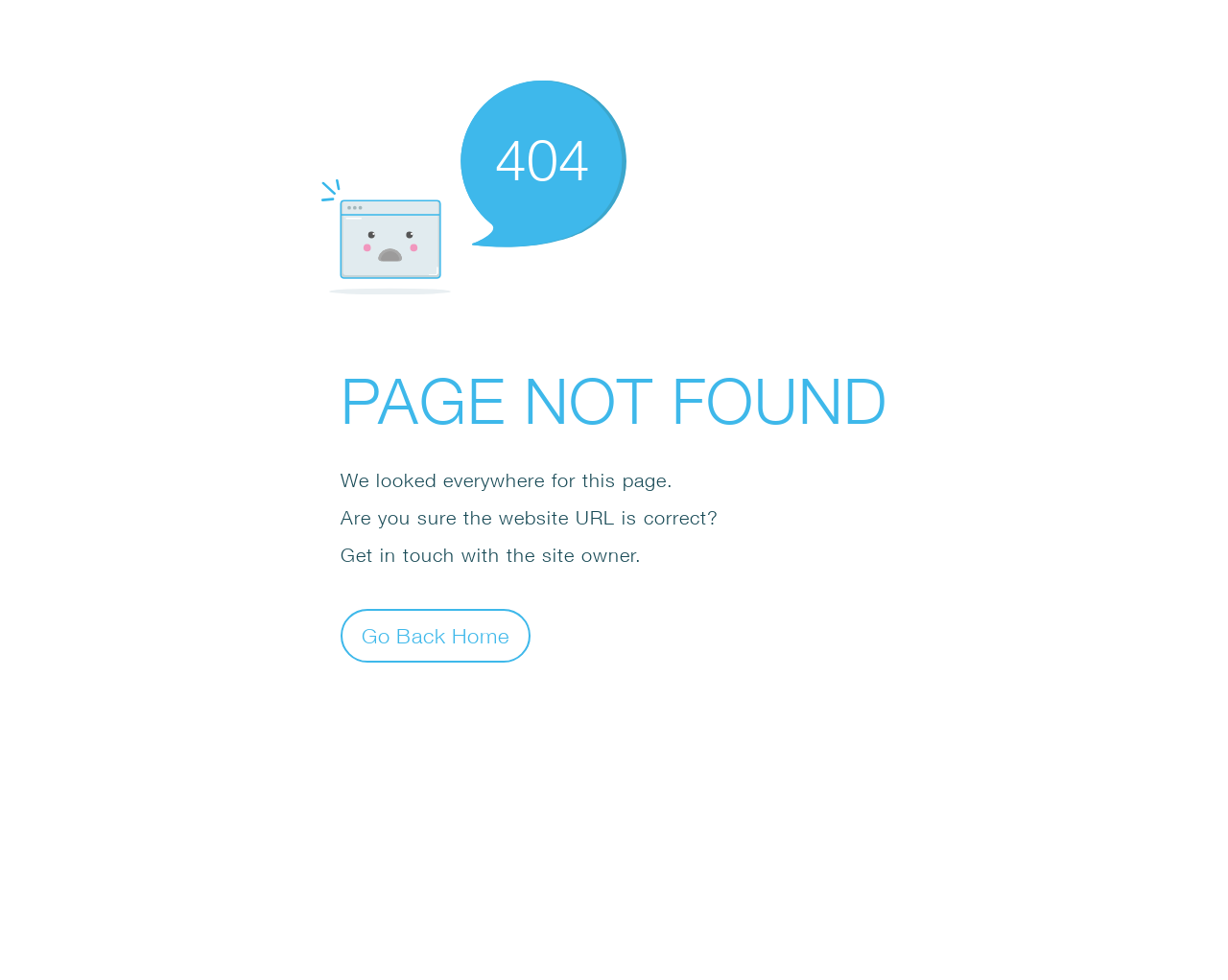What is the position of the error code?
Answer the question with just one word or phrase using the image.

Top-left